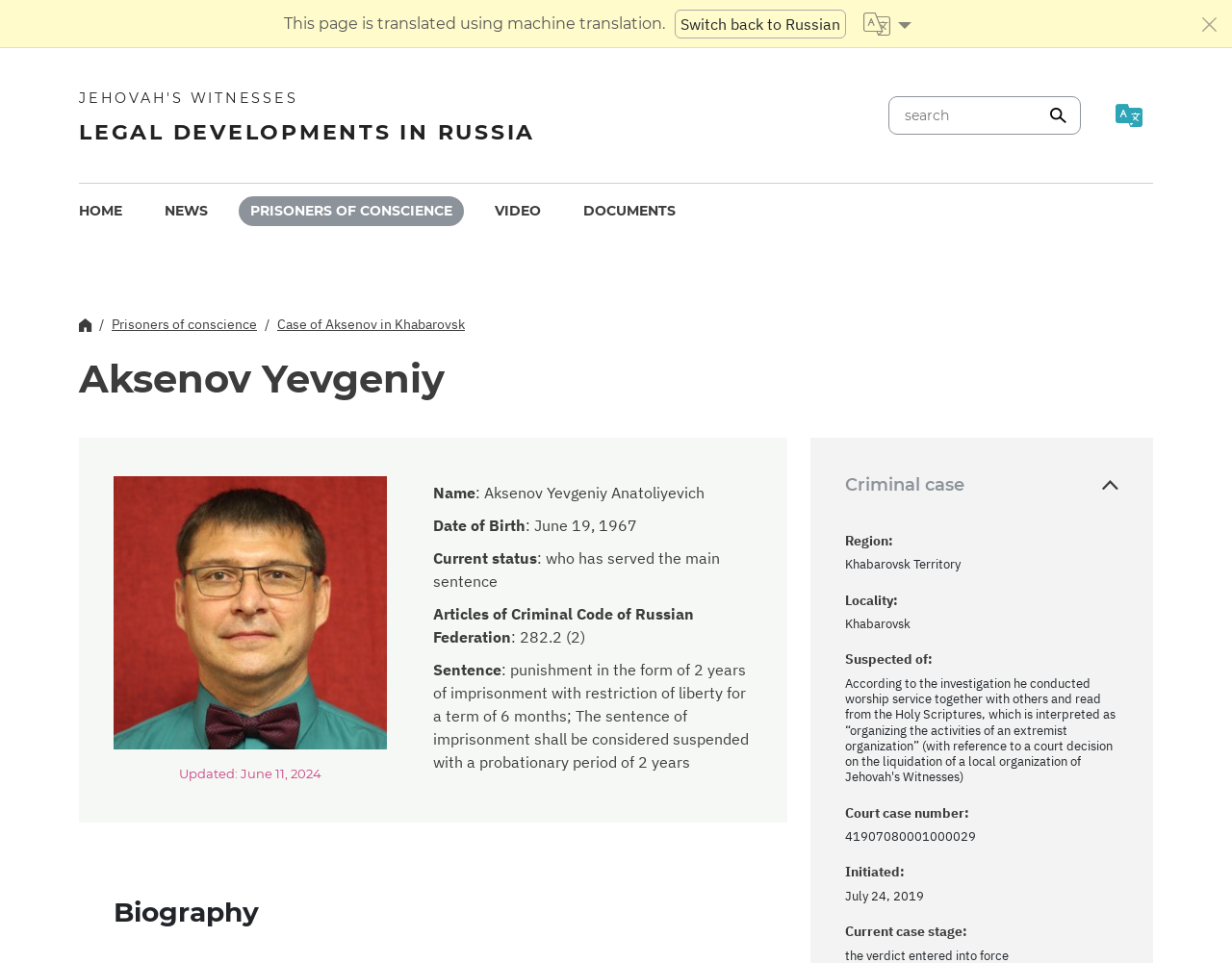Answer this question in one word or a short phrase: What is the region where the prisoner is from?

Khabarovsk Territory